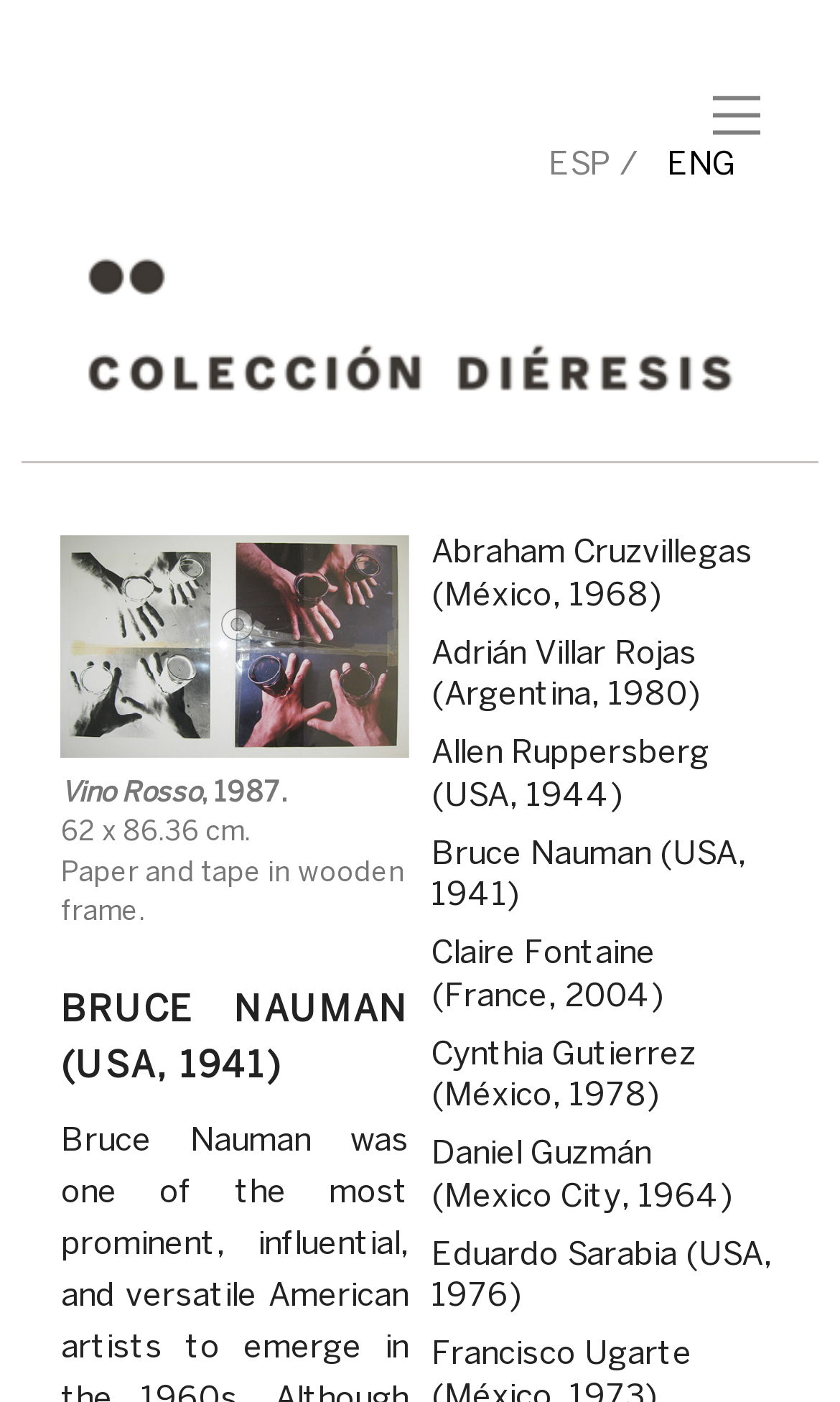How many artists are listed?
Look at the image and respond to the question as thoroughly as possible.

The number of artists listed can be found by counting the links below the image of the artwork 'Vino Rosso, 1987', which are Abraham Cruzvillegas, Adrián Villar Rojas, Allen Ruppersberg, Bruce Nauman, Claire Fontaine, Cynthia Gutierrez, Daniel Guzmán, and Eduardo Sarabia.